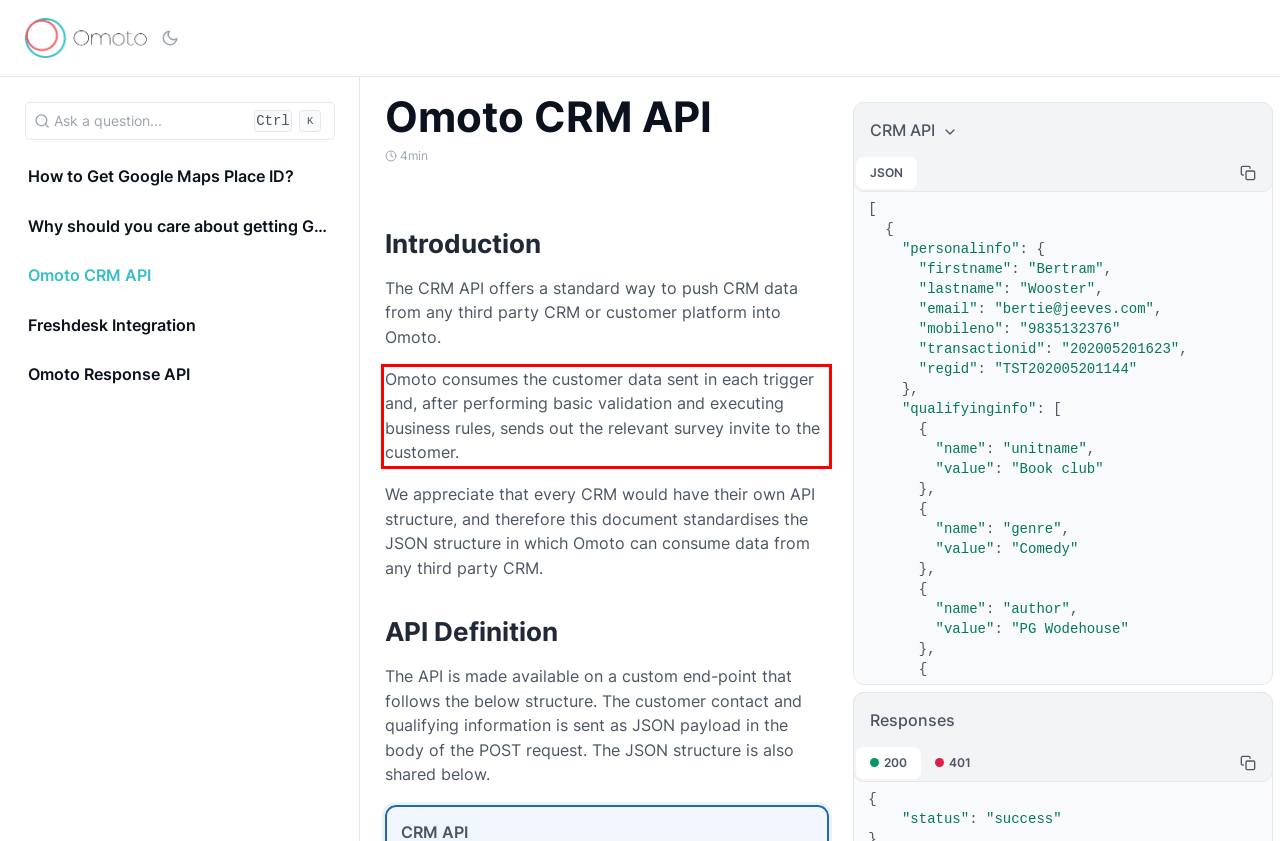The screenshot you have been given contains a UI element surrounded by a red rectangle. Use OCR to read and extract the text inside this red rectangle.

Omoto consumes the customer data sent in each trigger and, after performing basic validation and executing business rules, sends out the relevant survey invite to the customer.